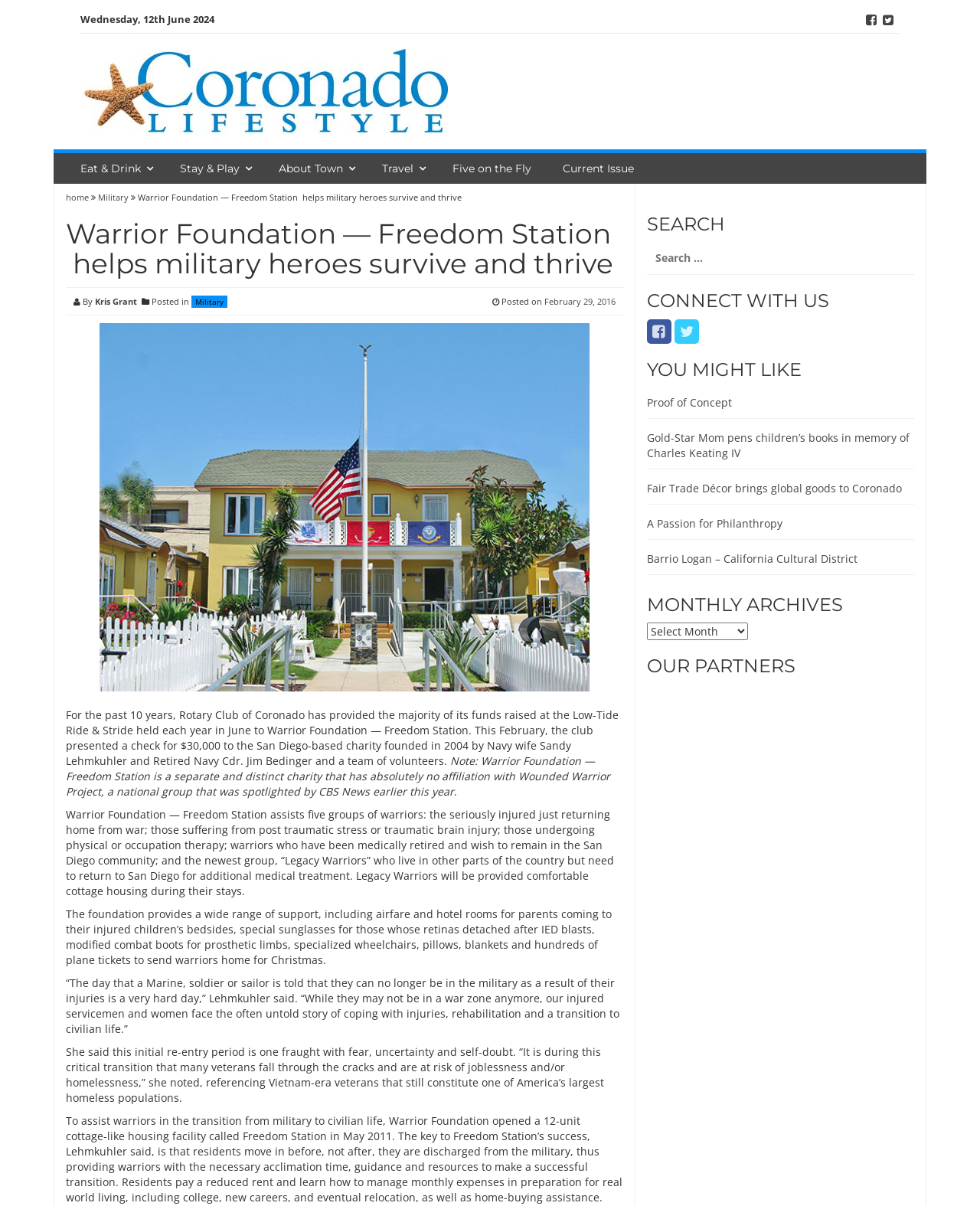Find the bounding box coordinates corresponding to the UI element with the description: "home". The coordinates should be formatted as [left, top, right, bottom], with values as floats between 0 and 1.

[0.067, 0.159, 0.093, 0.168]